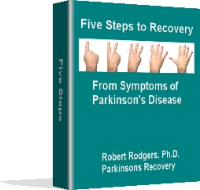What is the author's profession?
Using the image as a reference, answer with just one word or a short phrase.

Ph.D.